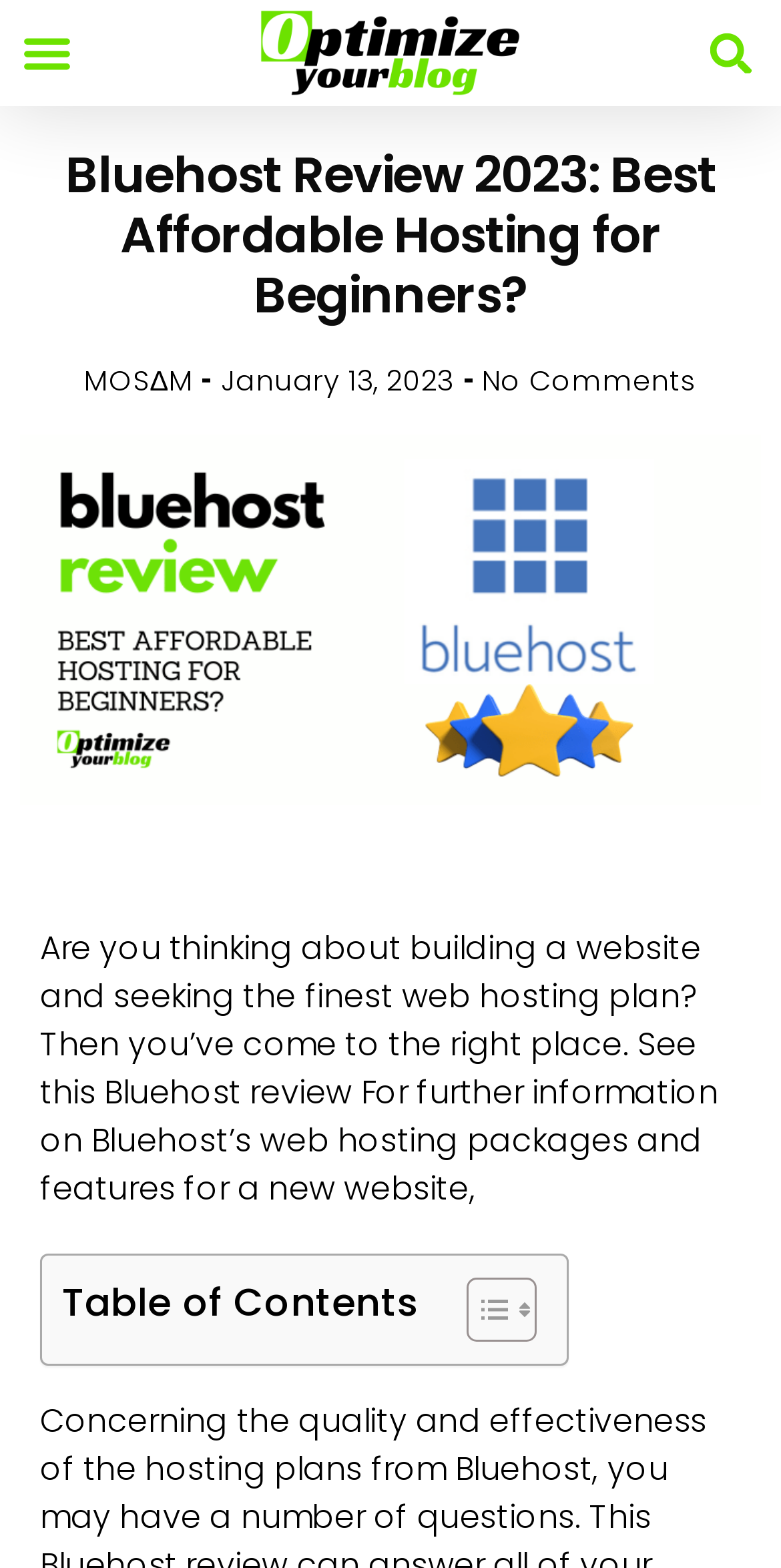How many links are in the table of contents?
Respond to the question with a single word or phrase according to the image.

1